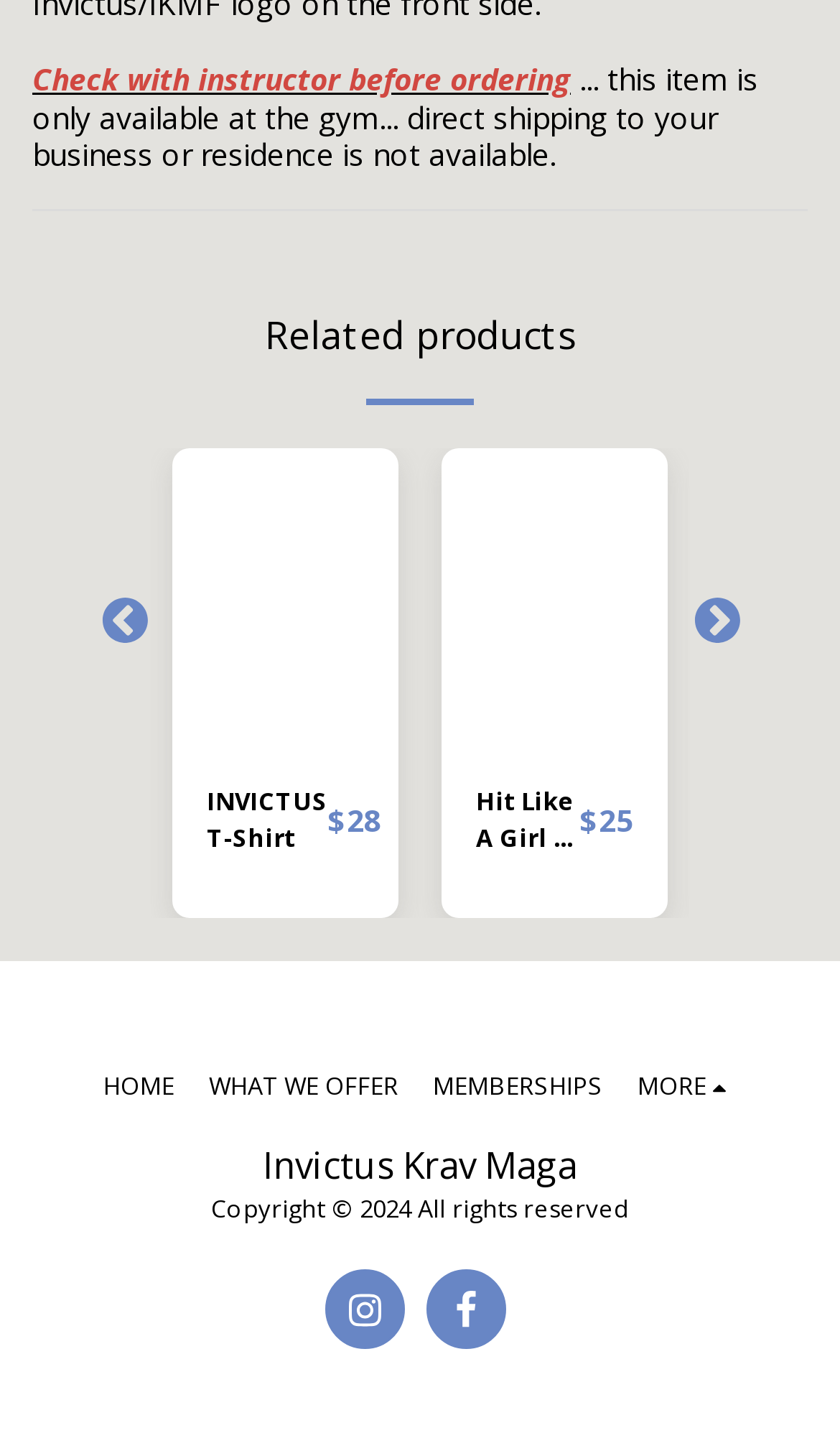Given the description: "parent_node: CORS errors aria-label="Expand sidebar"", determine the bounding box coordinates of the UI element. The coordinates should be formatted as four float numbers between 0 and 1, [left, top, right, bottom].

None